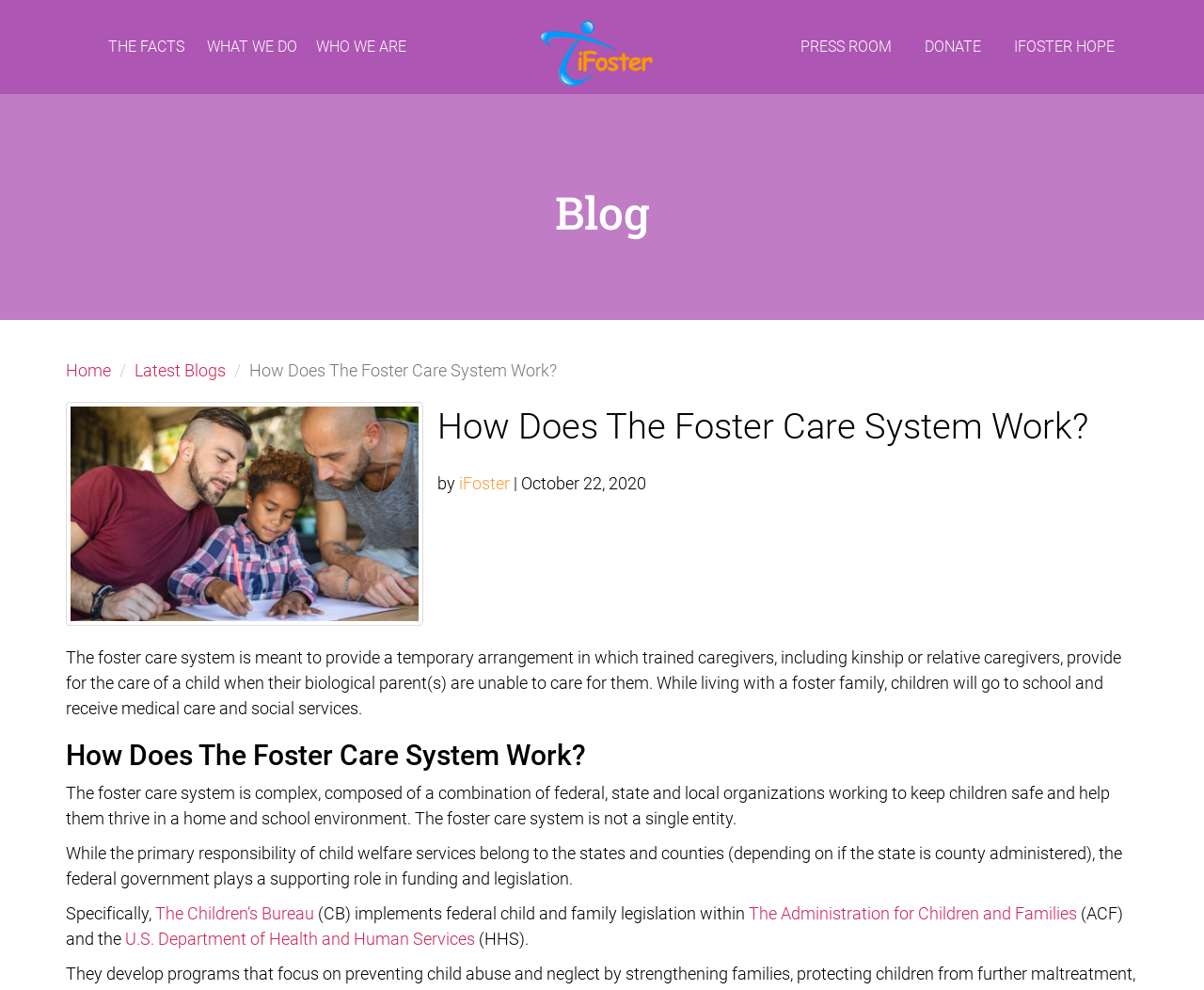Give a one-word or short phrase answer to the question: 
What is the purpose of the foster care system?

Provide temporary care